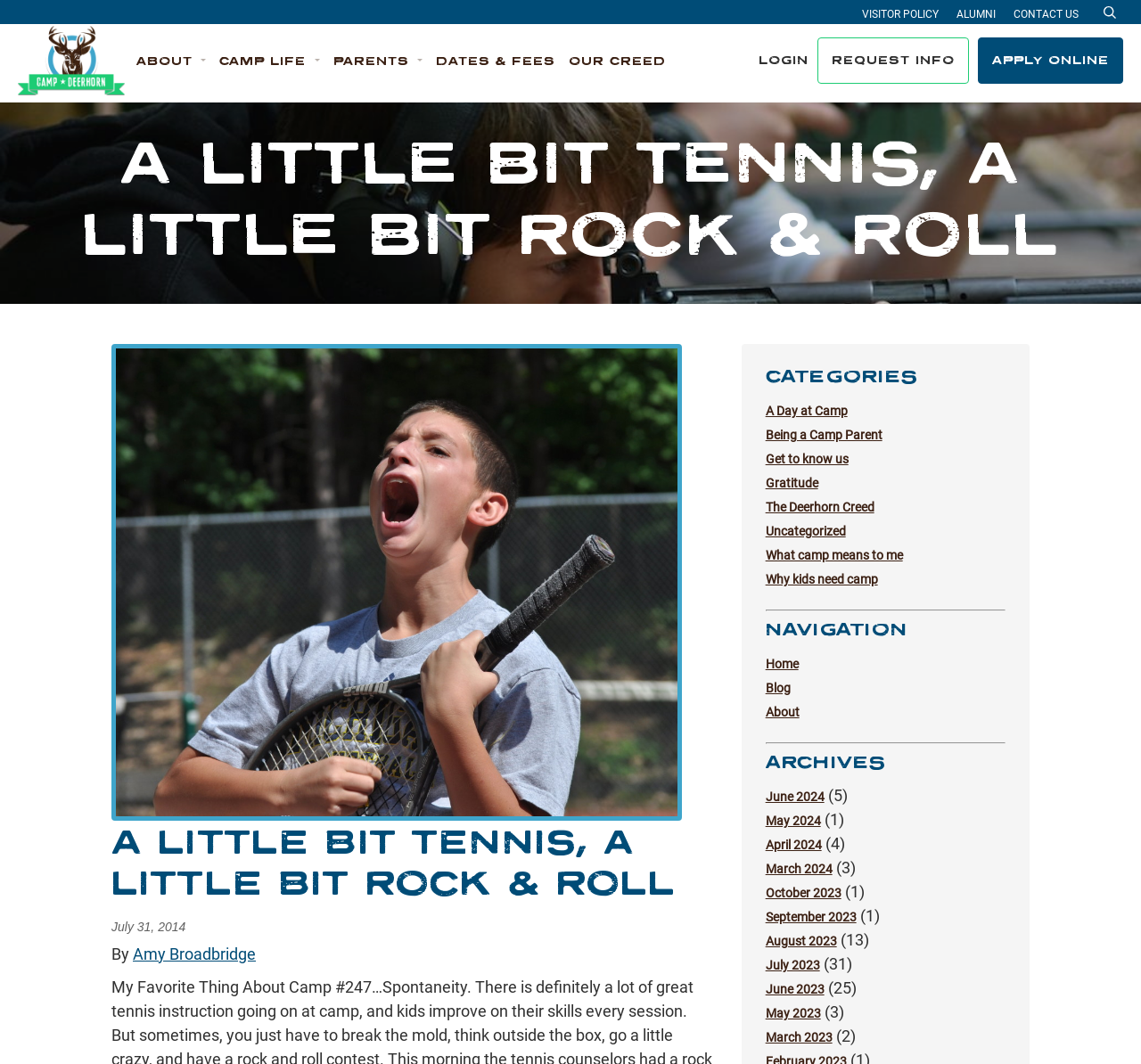Please find the bounding box coordinates for the clickable element needed to perform this instruction: "Access Contact page".

None